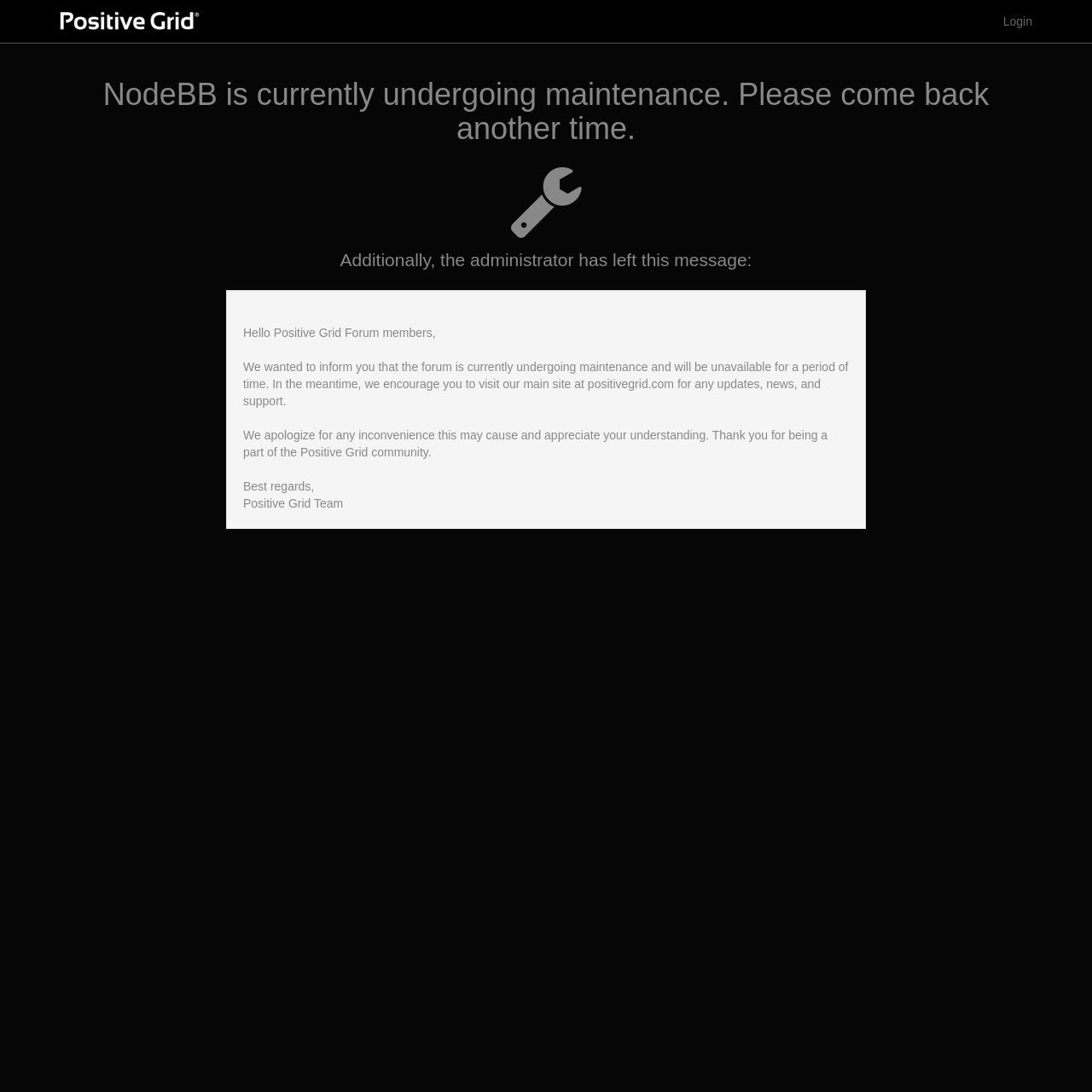Please extract the title of the webpage.

NodeBB is currently undergoing maintenance. Please come back another time.